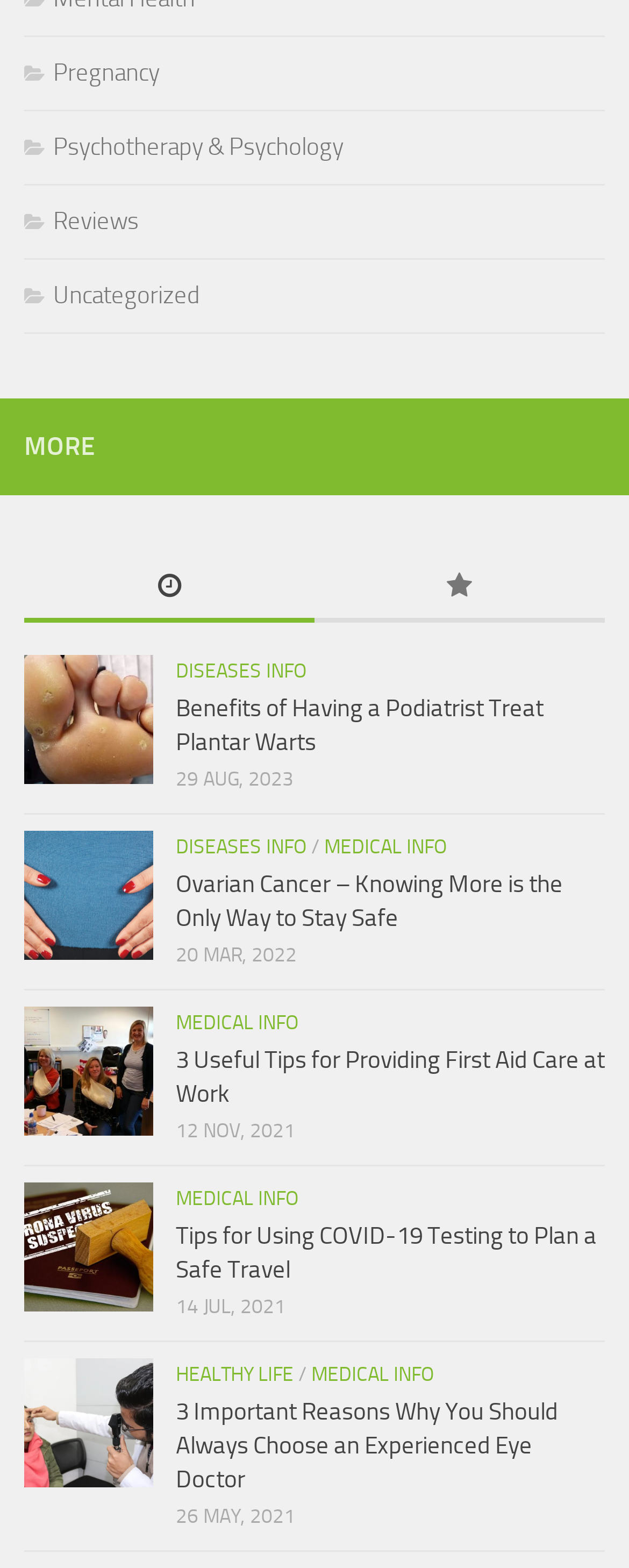Give a concise answer using one word or a phrase to the following question:
How many categories are listed at the top of the webpage?

4